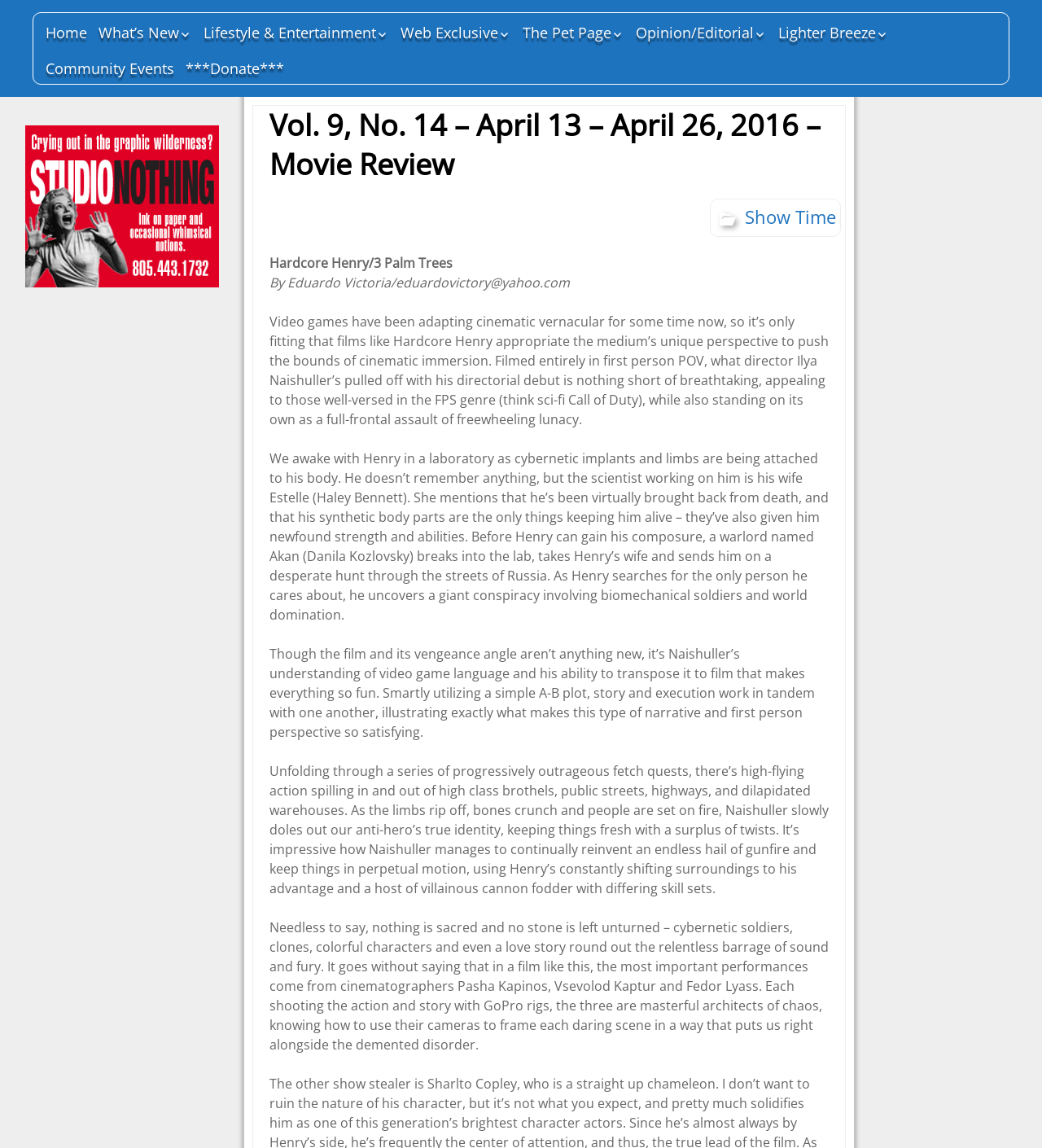Give the bounding box coordinates for the element described by: "Slideshows".

[0.381, 0.097, 0.538, 0.117]